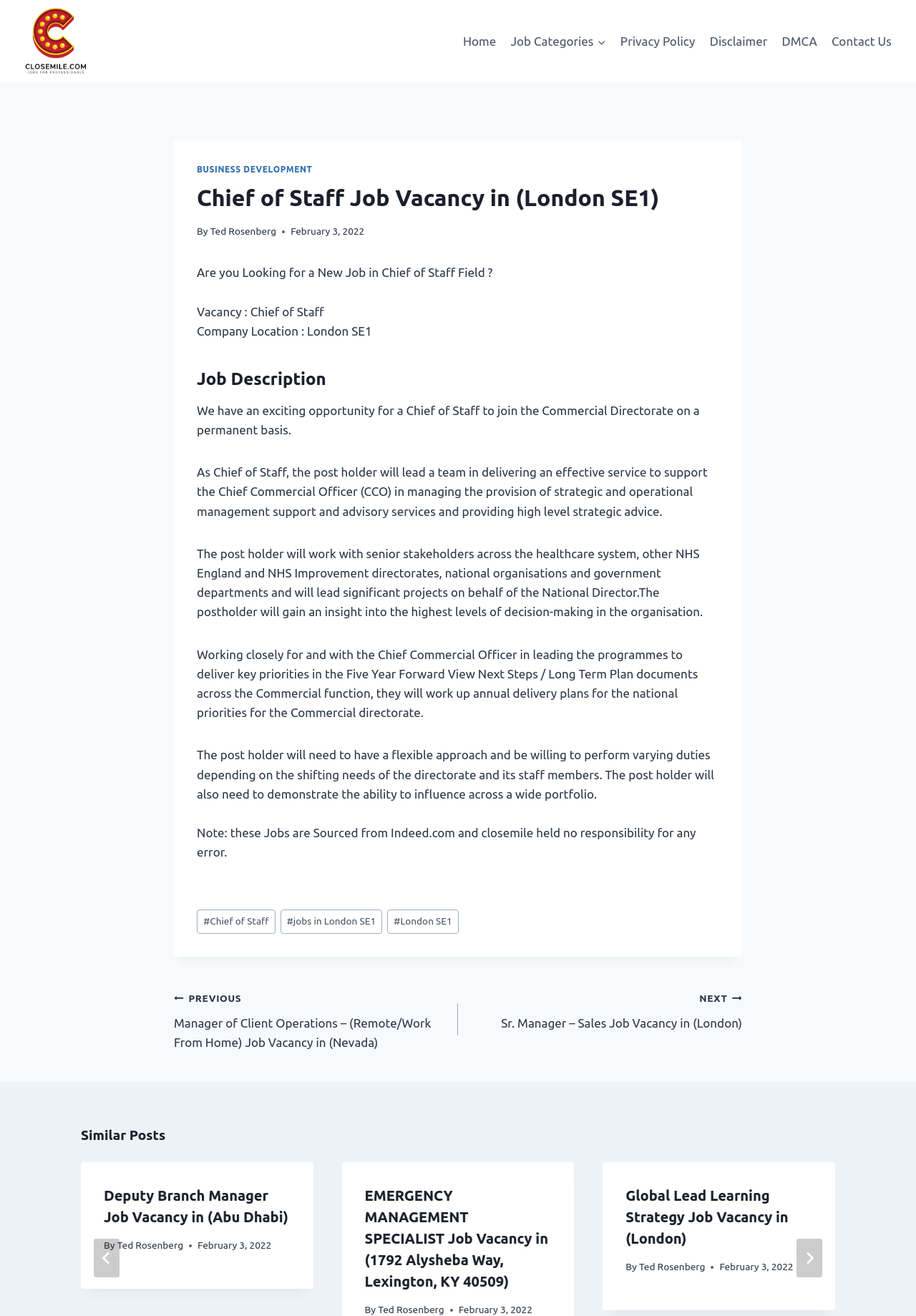Locate the bounding box coordinates of the clickable part needed for the task: "Click on the 'Home' link".

[0.498, 0.018, 0.55, 0.044]